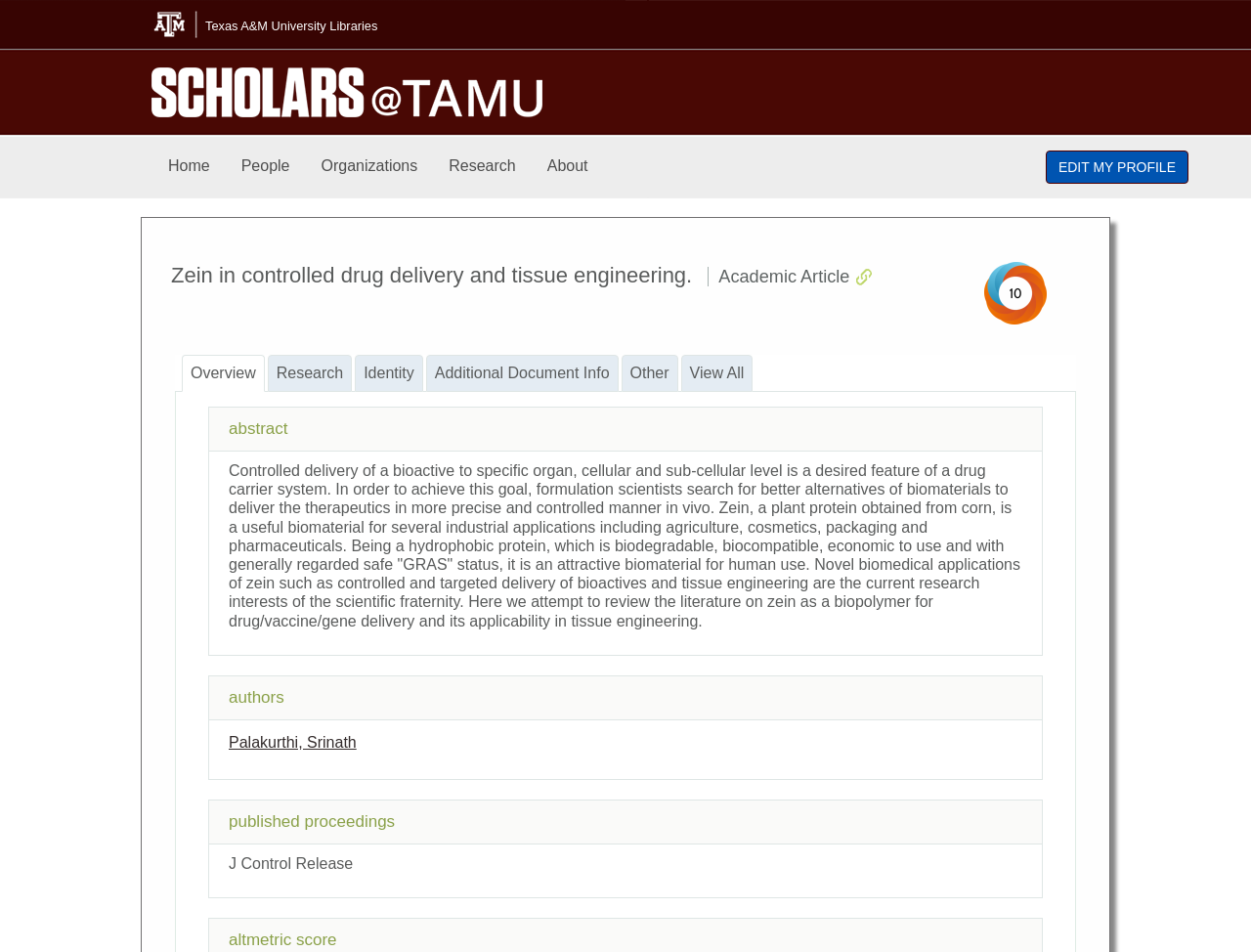Show the bounding box coordinates for the HTML element described as: "Palakurthi, Srinath".

[0.183, 0.771, 0.285, 0.788]